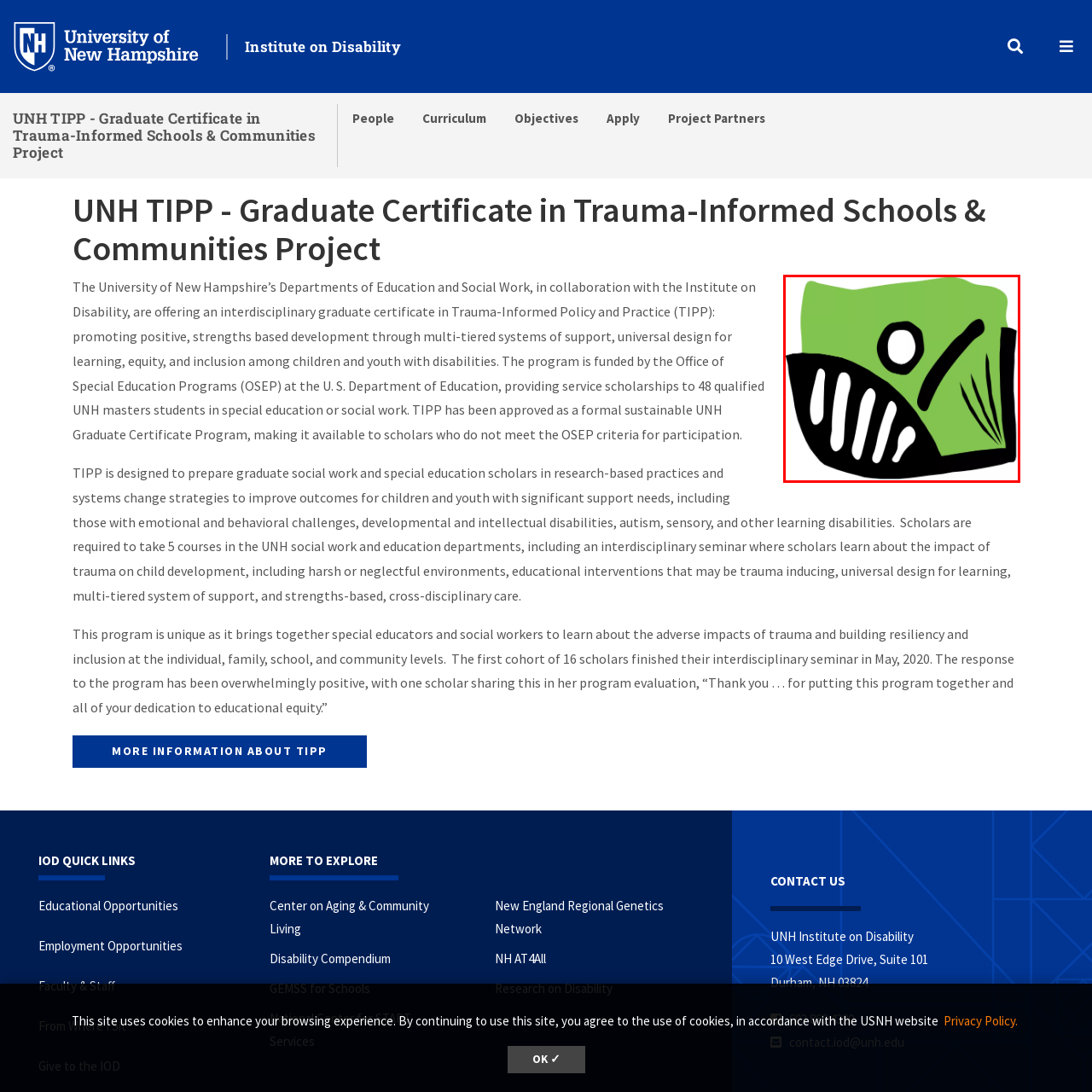Look at the photo within the red outline and describe it thoroughly.

This image features a stylized depiction of a fish, predominantly colored in vibrant green. The illustration focuses on the fish's face, showcasing distinct features such as a large eye, a wide mouth with prominent gills, and a series of bold lines that suggest texture and detail in the fish's body. The overall design blends simplicity with artistic flair, making it suitable for educational or promotional purposes, likely related to aquatic themes or environmental awareness. This visual element is part of the UNH TIPP program, which emphasizes interdisciplinary approaches to trauma-informed practices in educational settings.